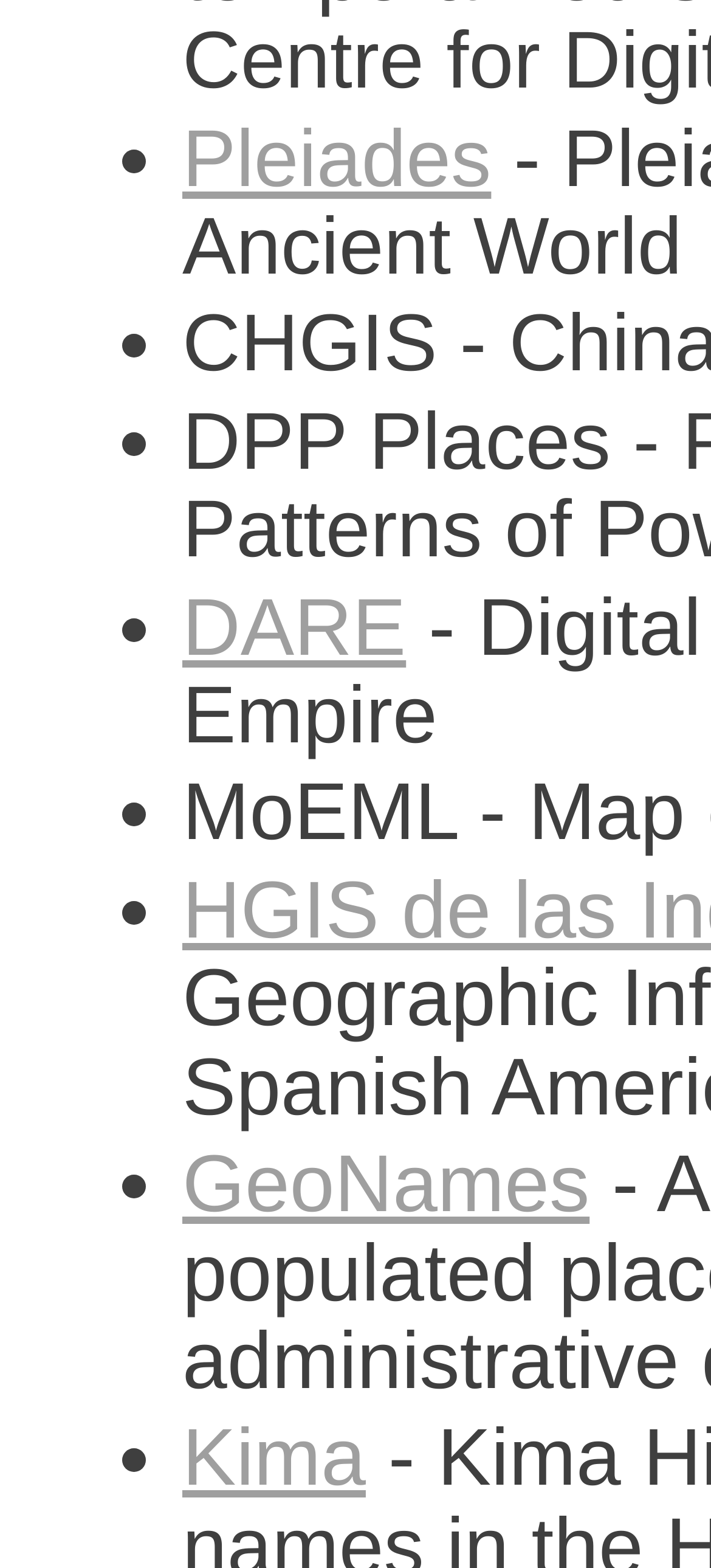How many links are on the webpage?
Please look at the screenshot and answer in one word or a short phrase.

4